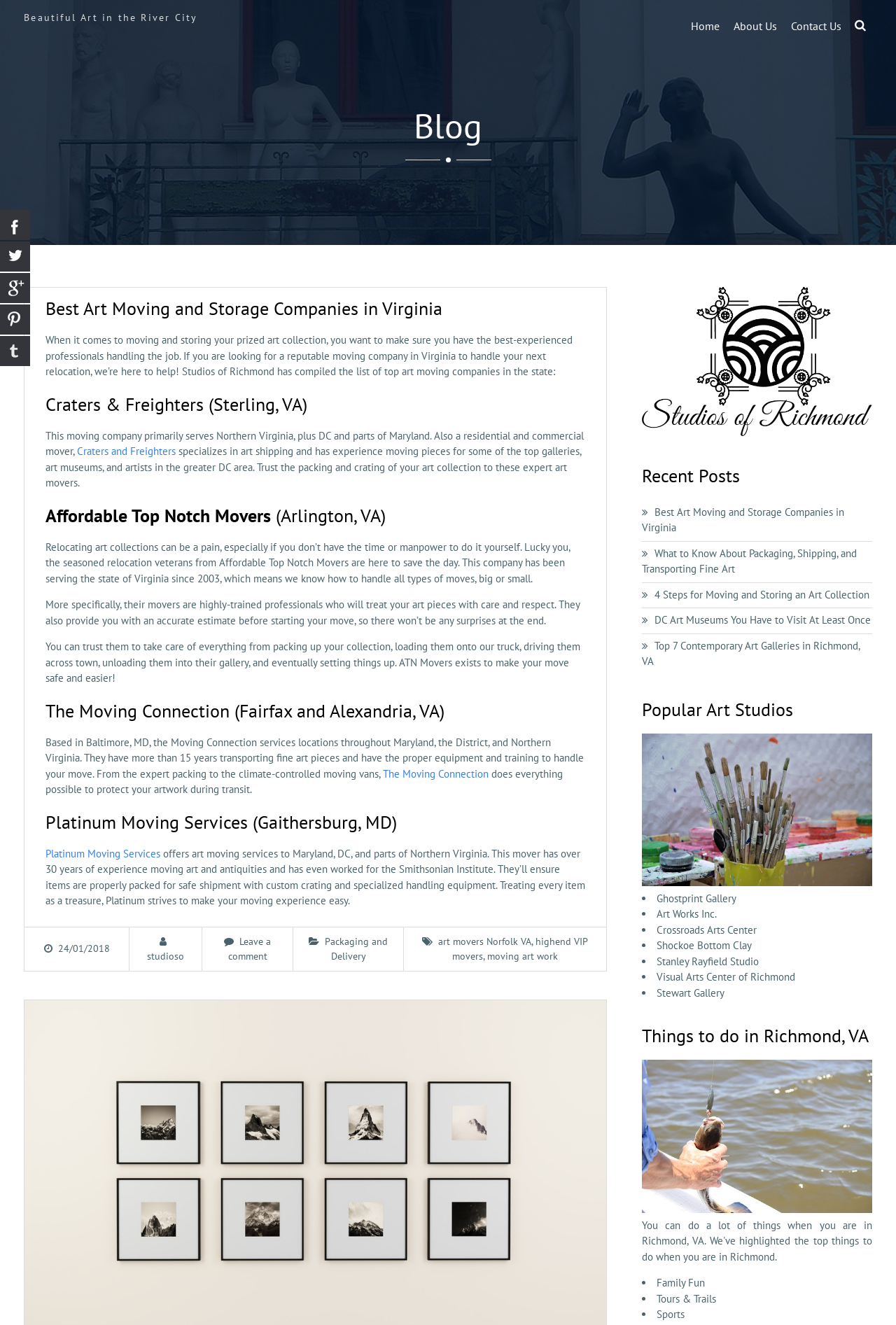What is the main topic of this webpage?
Look at the screenshot and respond with one word or a short phrase.

Art Moving